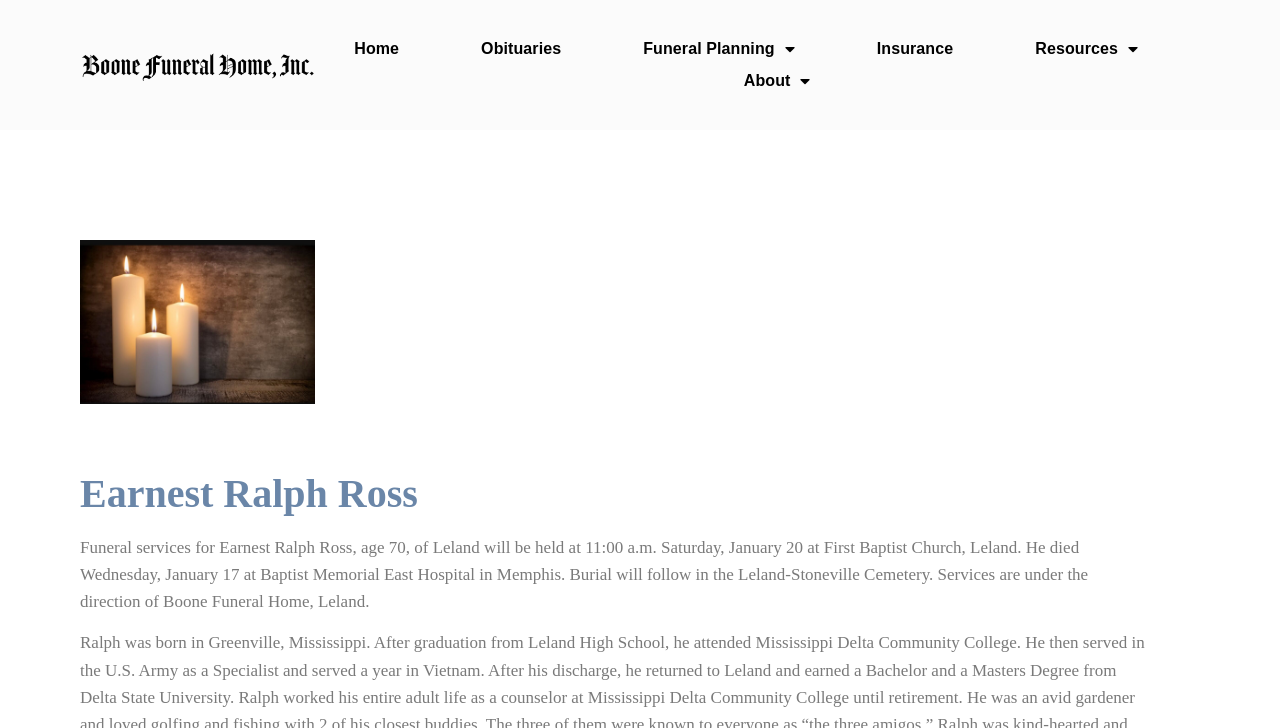Extract the primary header of the webpage and generate its text.

Earnest Ralph Ross